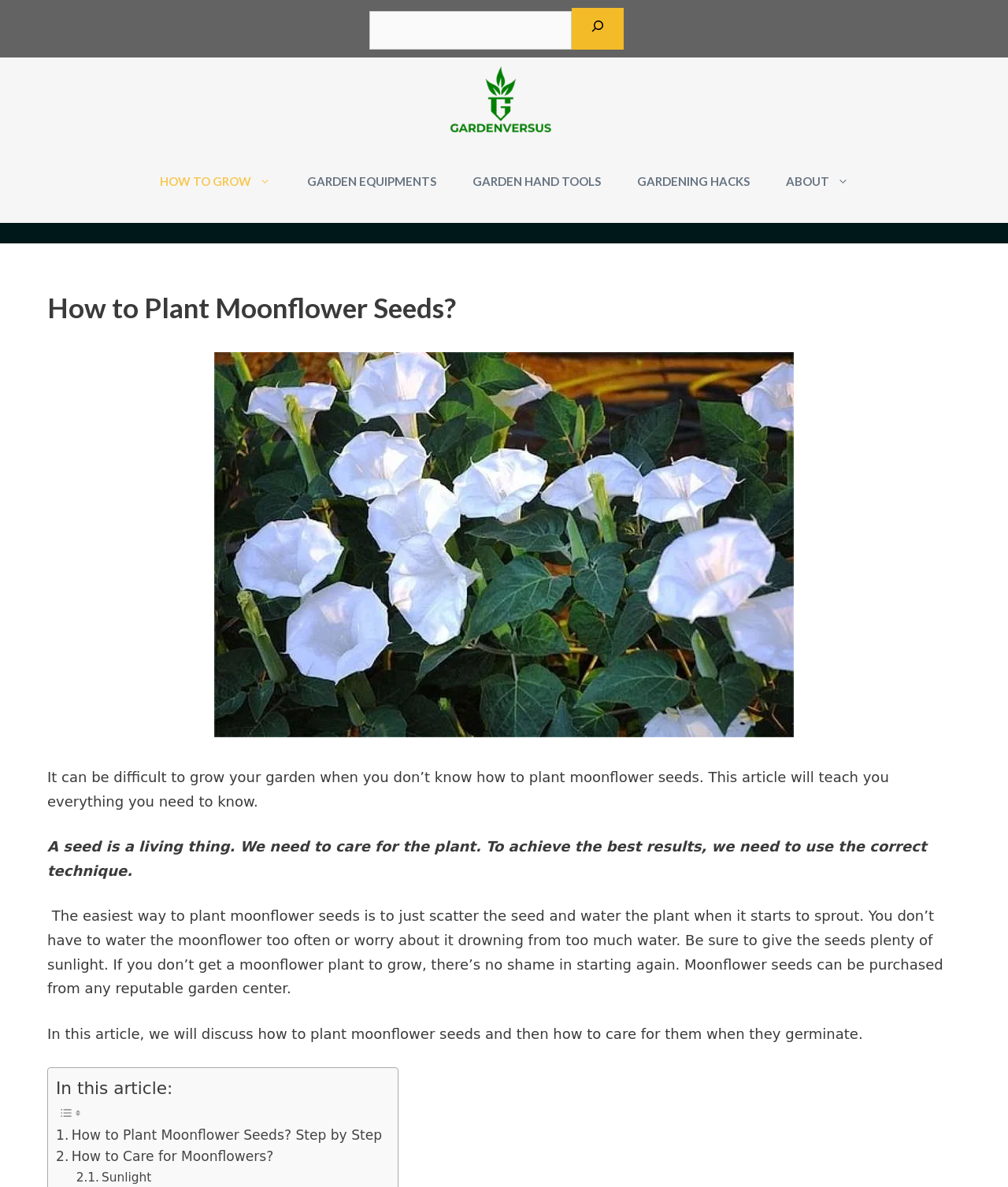Refer to the screenshot and give an in-depth answer to this question: What will this article discuss?

The article will discuss how to plant moonflower seeds and then how to care for them when they germinate. This is evident from the introductory text that outlines the scope of the article, which includes both planting and caring for moonflowers.